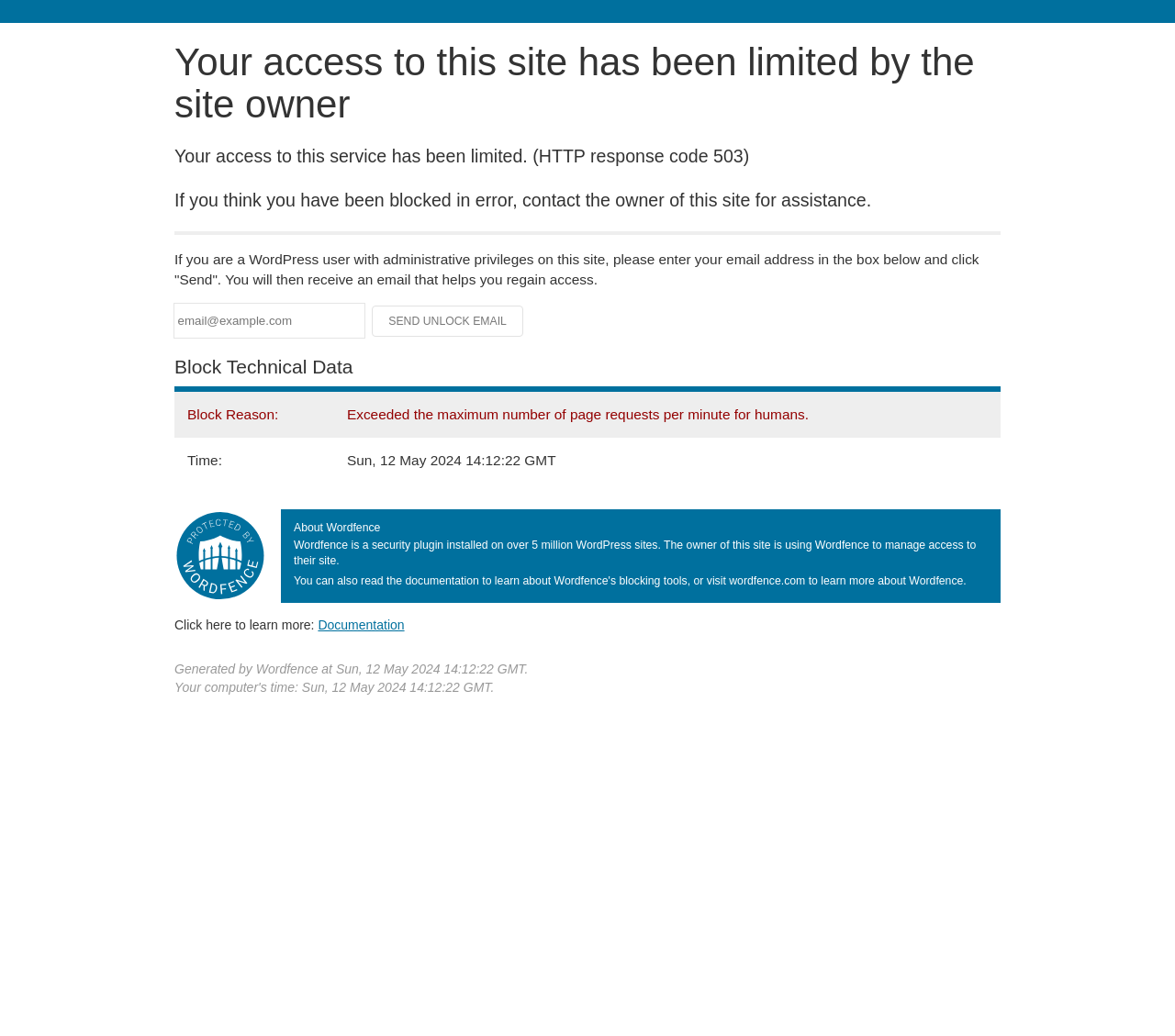Identify and provide the bounding box for the element described by: "name="email" placeholder="email@example.com"".

[0.148, 0.293, 0.31, 0.326]